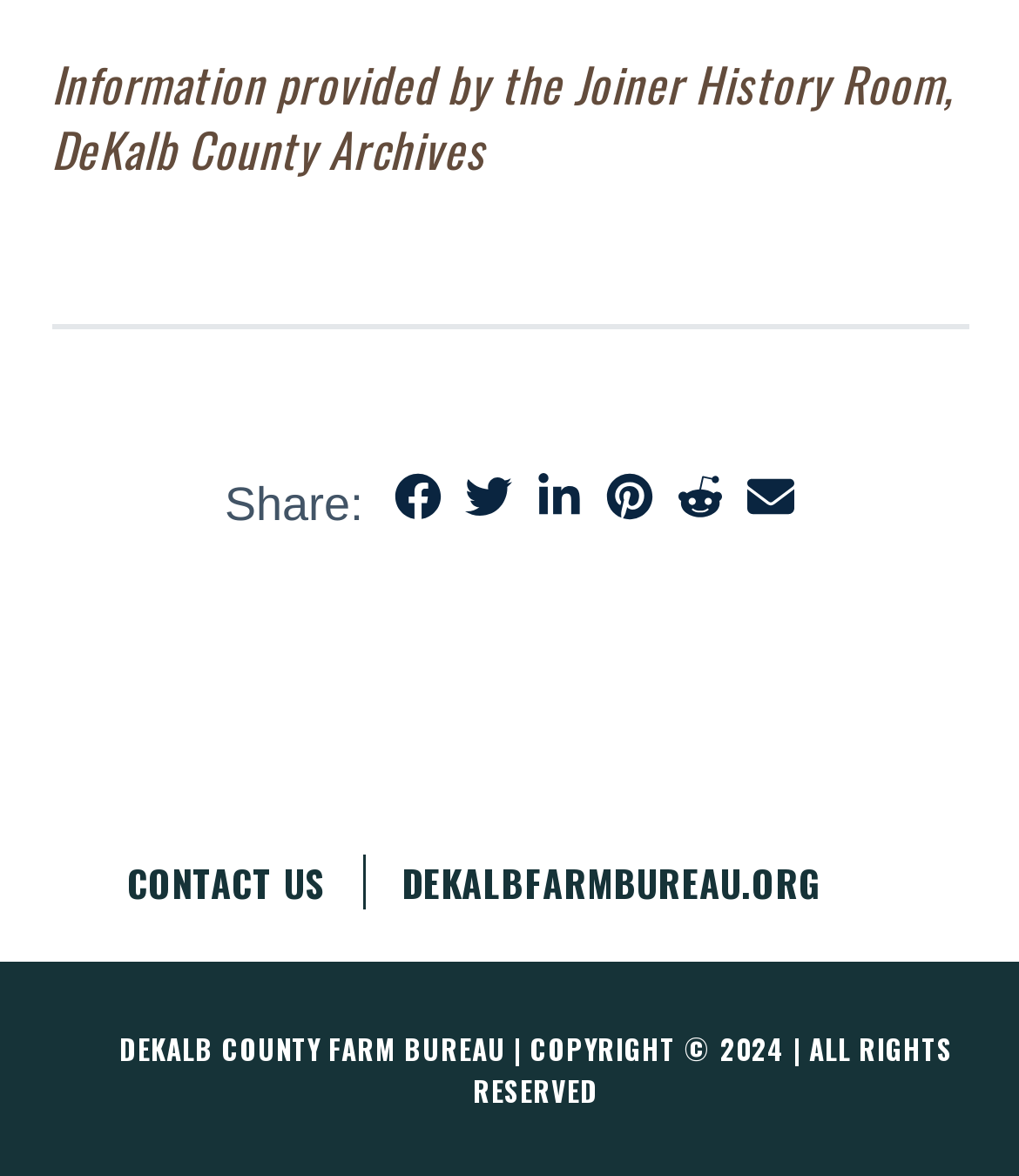Please reply to the following question with a single word or a short phrase:
What is the URL of the related website?

DEKALBFARMBUREAU.ORG